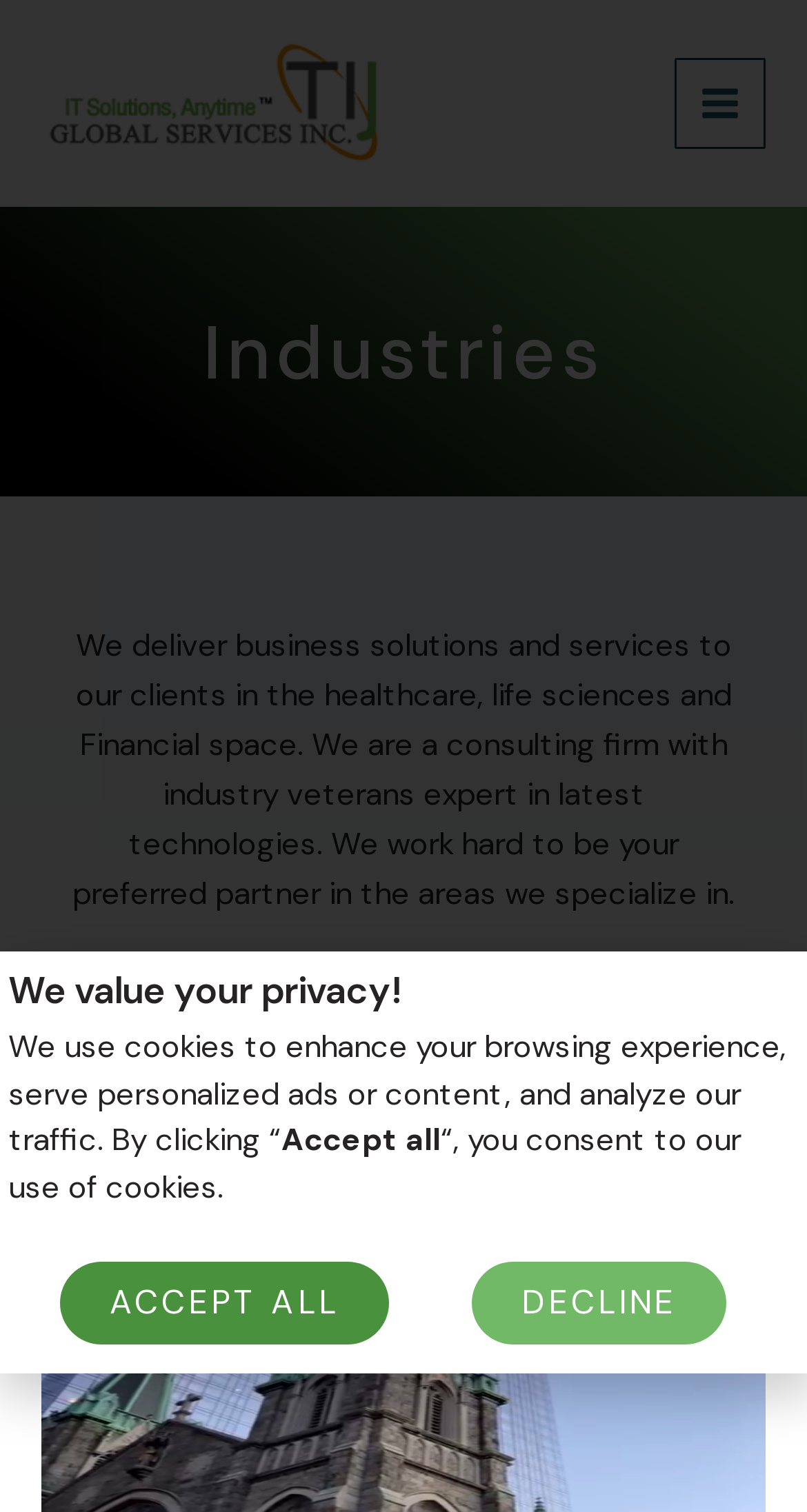Please analyze the image and give a detailed answer to the question:
What is the theme of the content under the 'Industries' heading?

The theme of the content under the 'Industries' heading can be inferred from the paragraph of text, which discusses the company's delivery of business solutions and services to clients in specific industries.